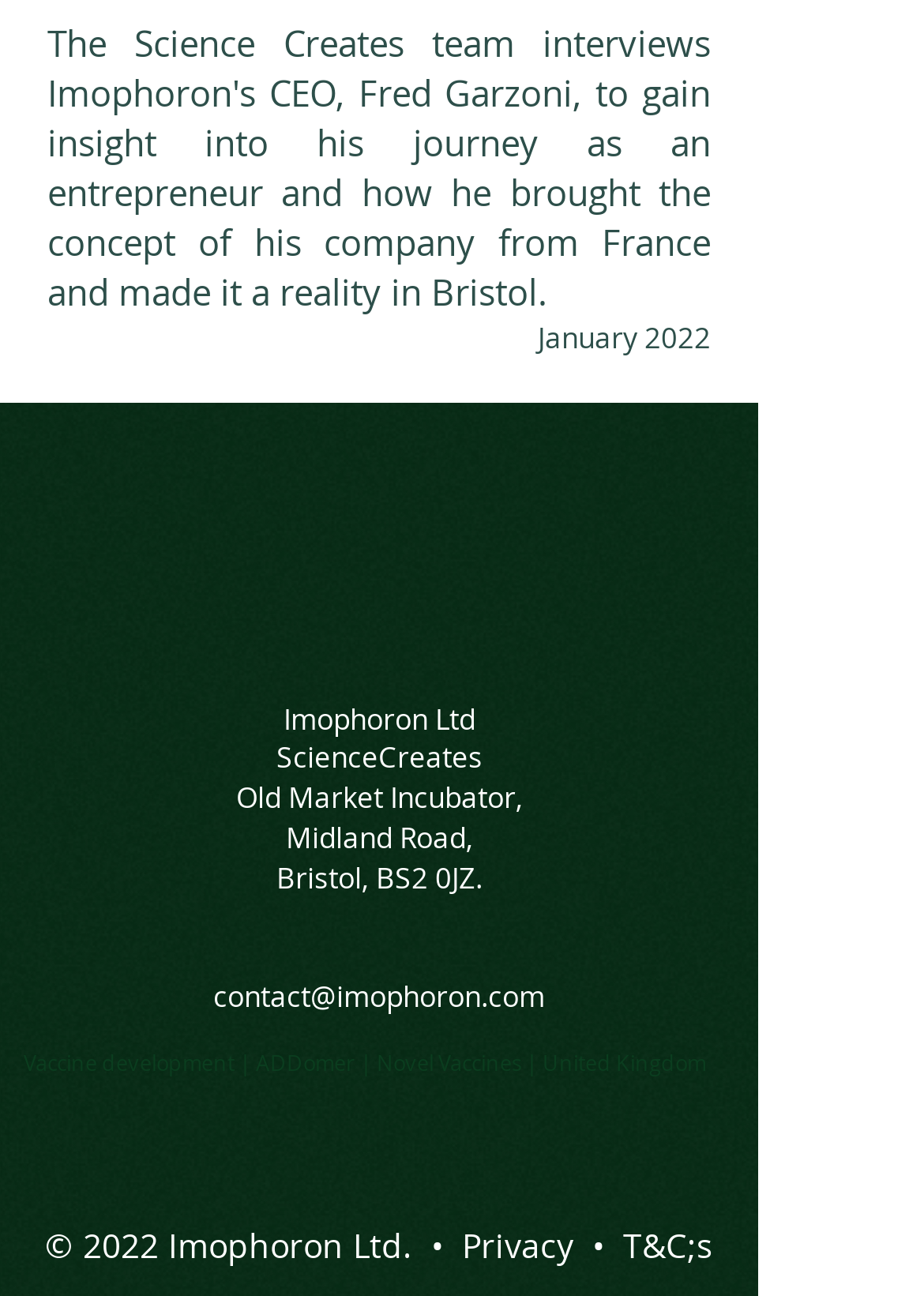What is the copyright year?
Please use the image to deliver a detailed and complete answer.

The copyright year can be found in the bottom section of the webpage, where the copyright information is provided. The text '© 2022' is displayed, indicating that the copyright year is 2022.